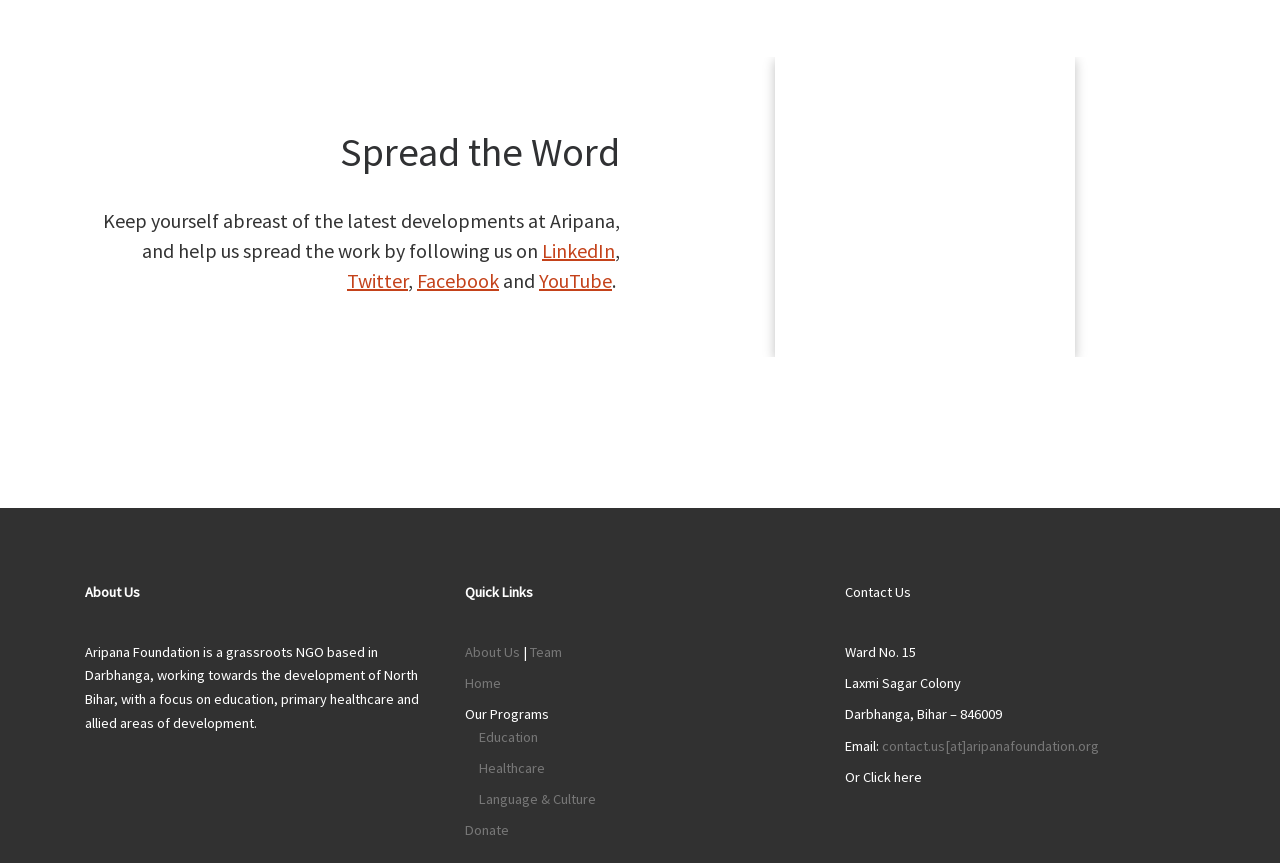From the element description: "Language & Culture", extract the bounding box coordinates of the UI element. The coordinates should be expressed as four float numbers between 0 and 1, in the order [left, top, right, bottom].

[0.375, 0.916, 0.466, 0.936]